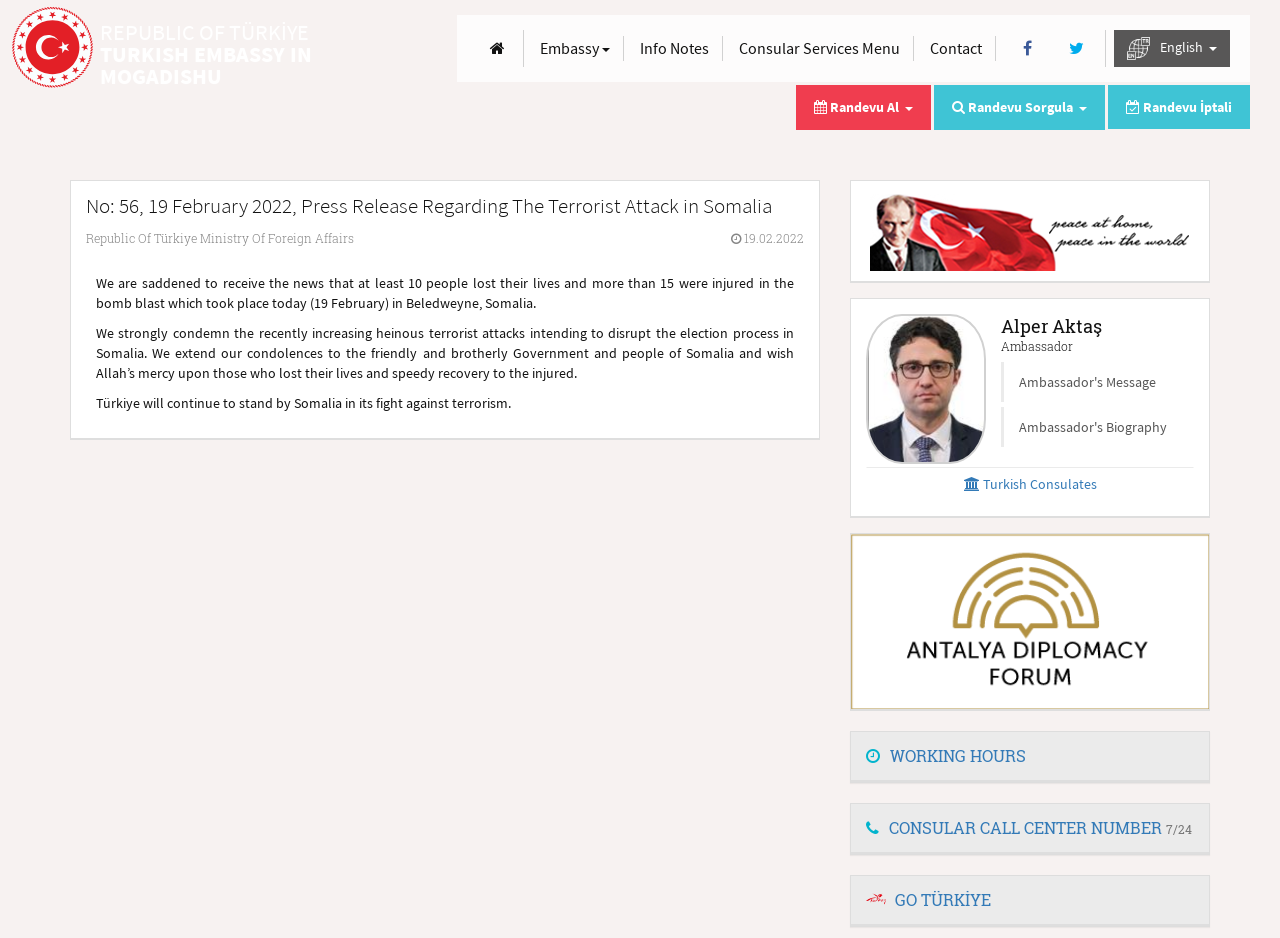What is the topic of the press release?
Give a single word or phrase answer based on the content of the image.

Terrorist Attack in Somalia